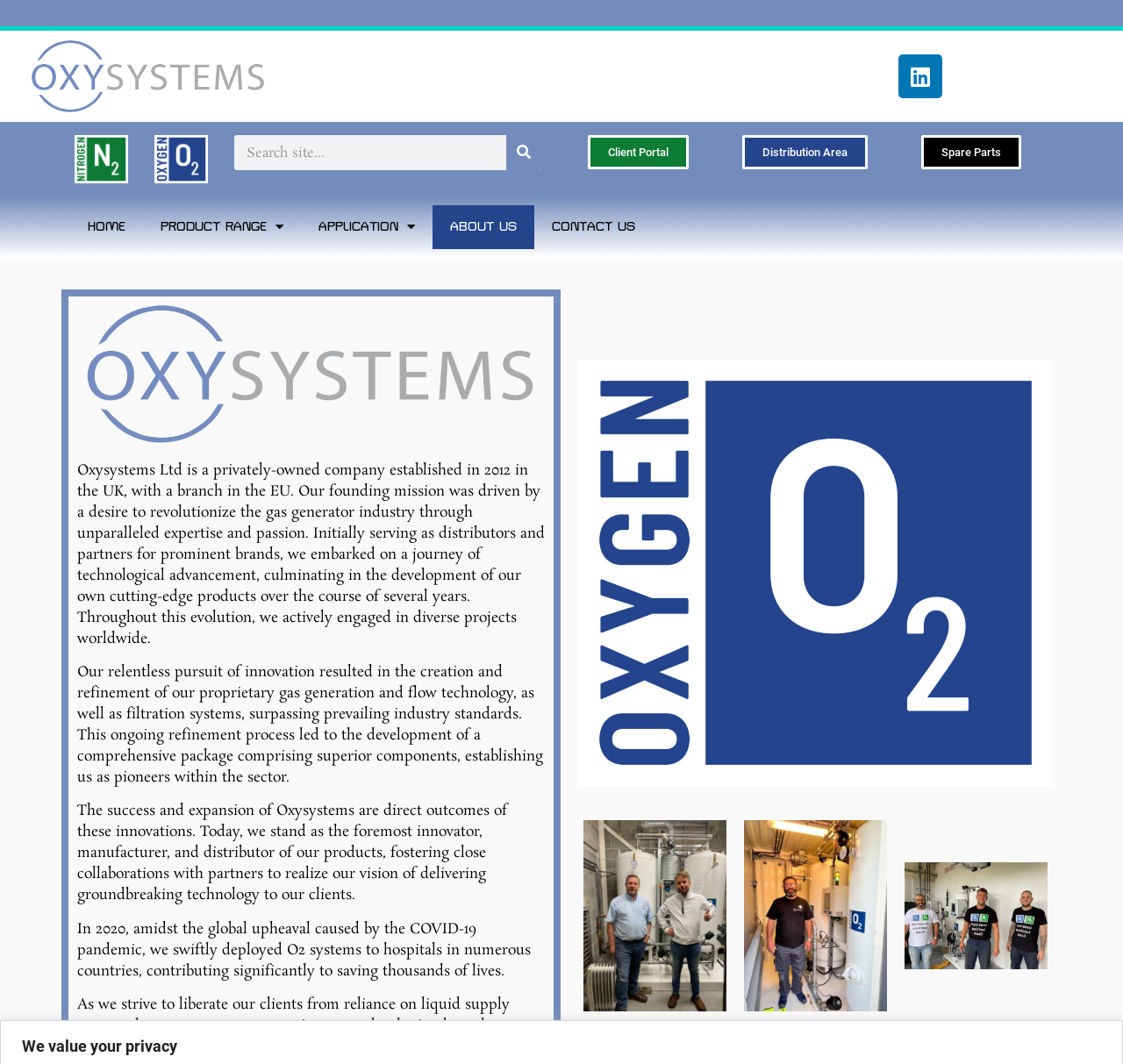Respond with a single word or phrase to the following question:
How many slides are there in the carousel?

7